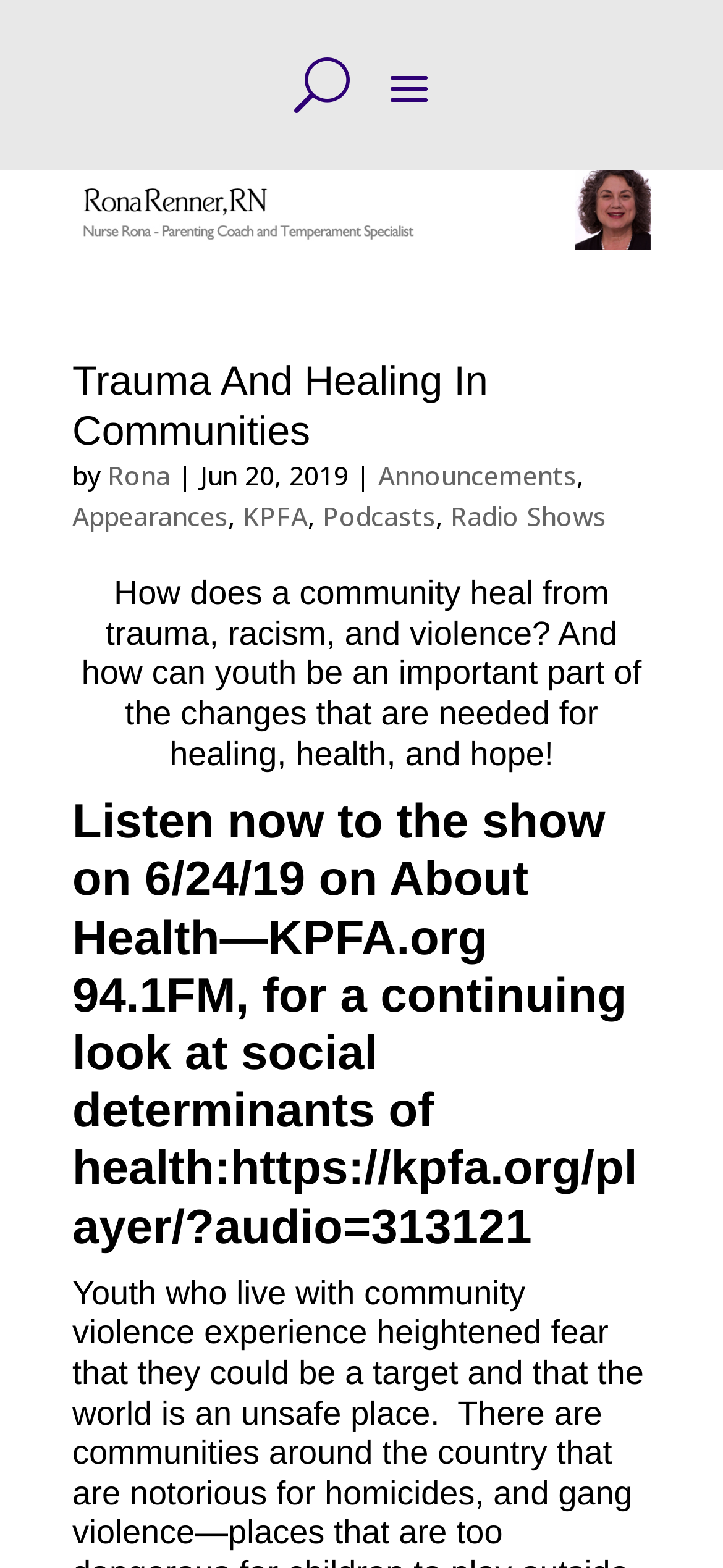Identify the bounding box for the UI element described as: "Trauma And Healing In Communities". Ensure the coordinates are four float numbers between 0 and 1, formatted as [left, top, right, bottom].

[0.1, 0.228, 0.675, 0.289]